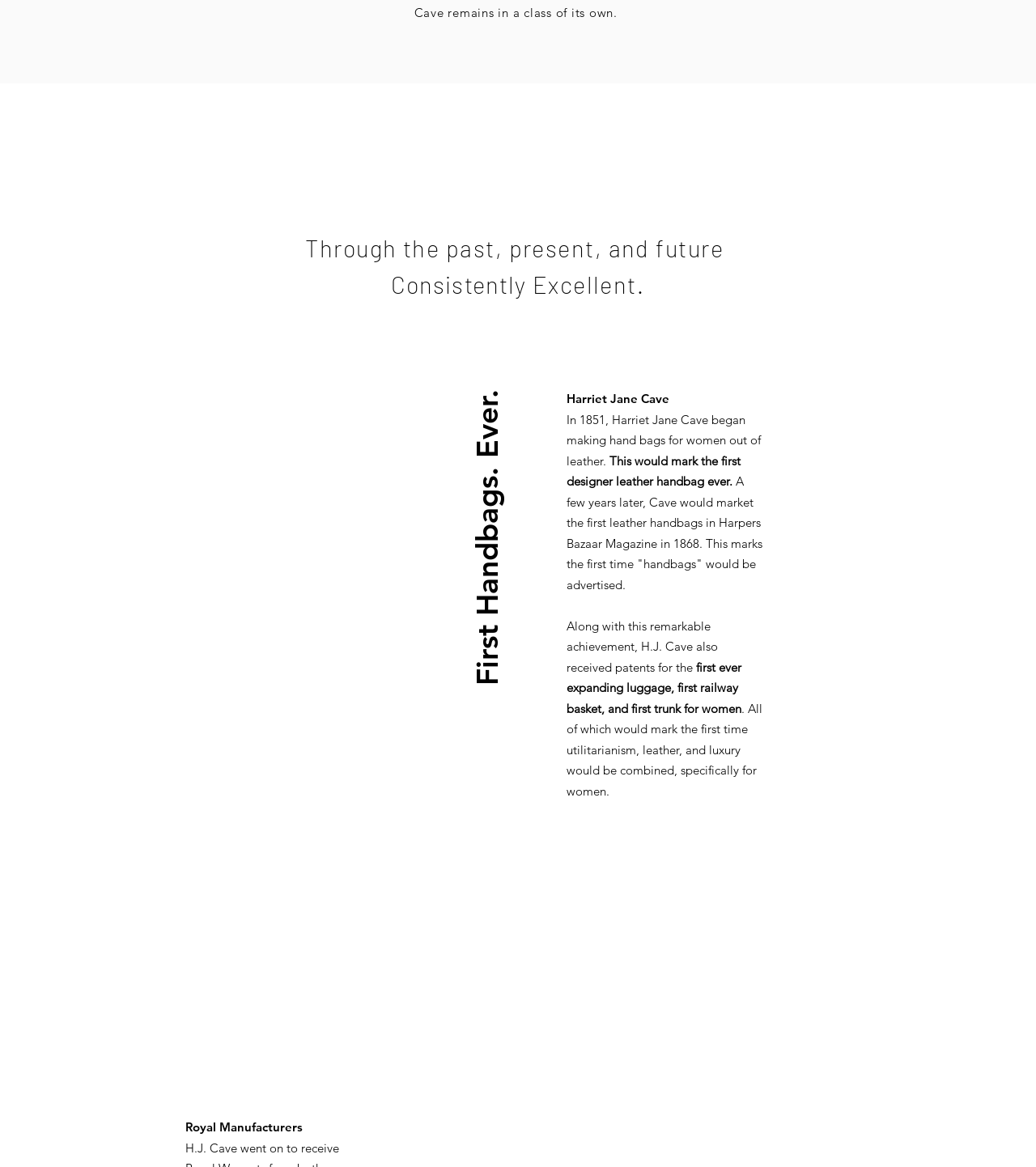Refer to the image and provide a thorough answer to this question:
What was Harriet Jane Cave's achievement in luggage?

The webpage mentions that H.J. Cave received patents for the first ever expanding luggage, among other innovations, which combined utilitarianism, leather, and luxury specifically for women.